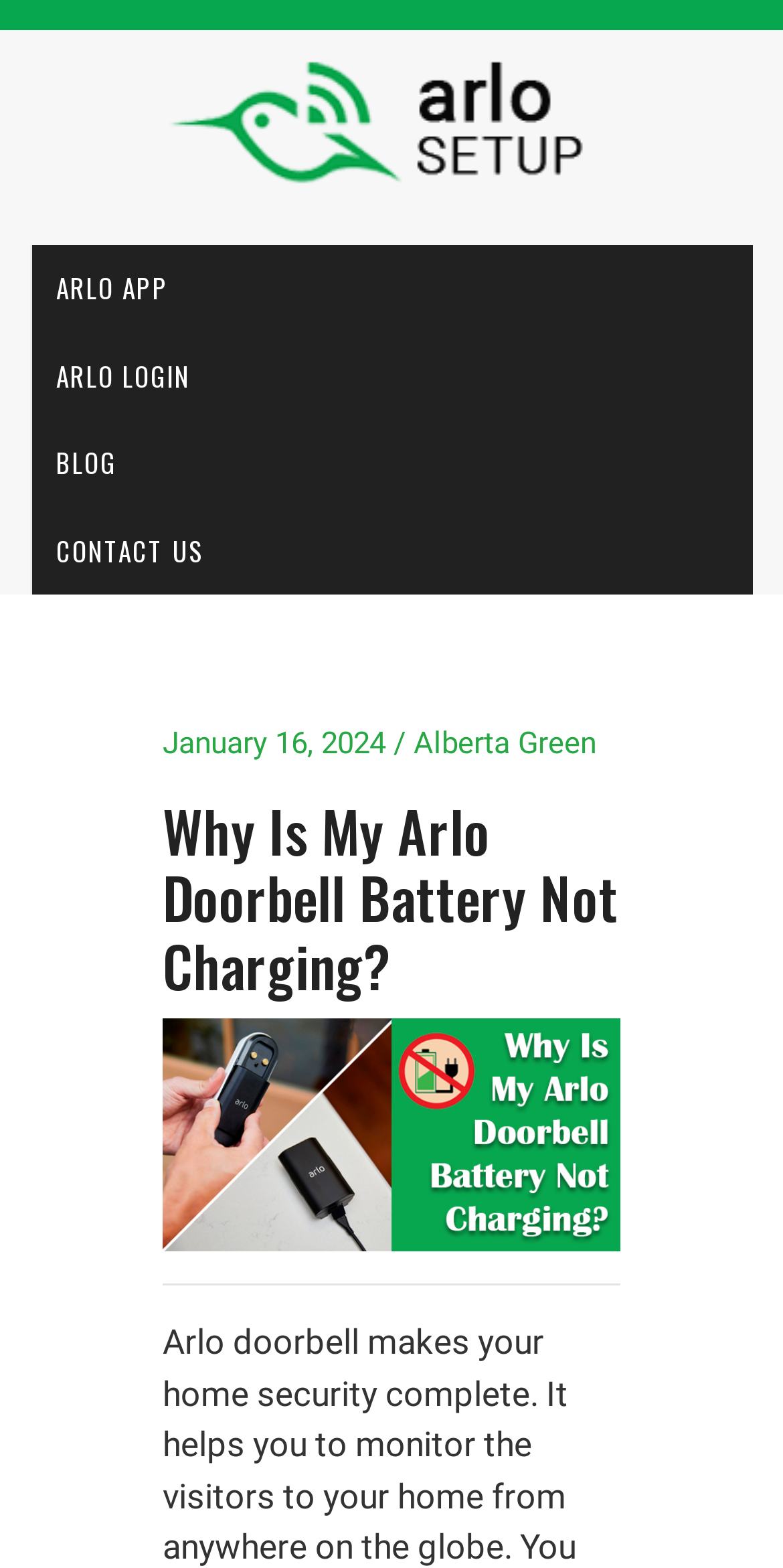Please analyze the image and provide a thorough answer to the question:
What is the date of the article?

I found the date of the article by looking at the text element with the content 'January 16, 2024 / Alberta Green' which is located at the bounding box coordinates [0.208, 0.462, 0.762, 0.485]. This text element is likely to be the date of the article.